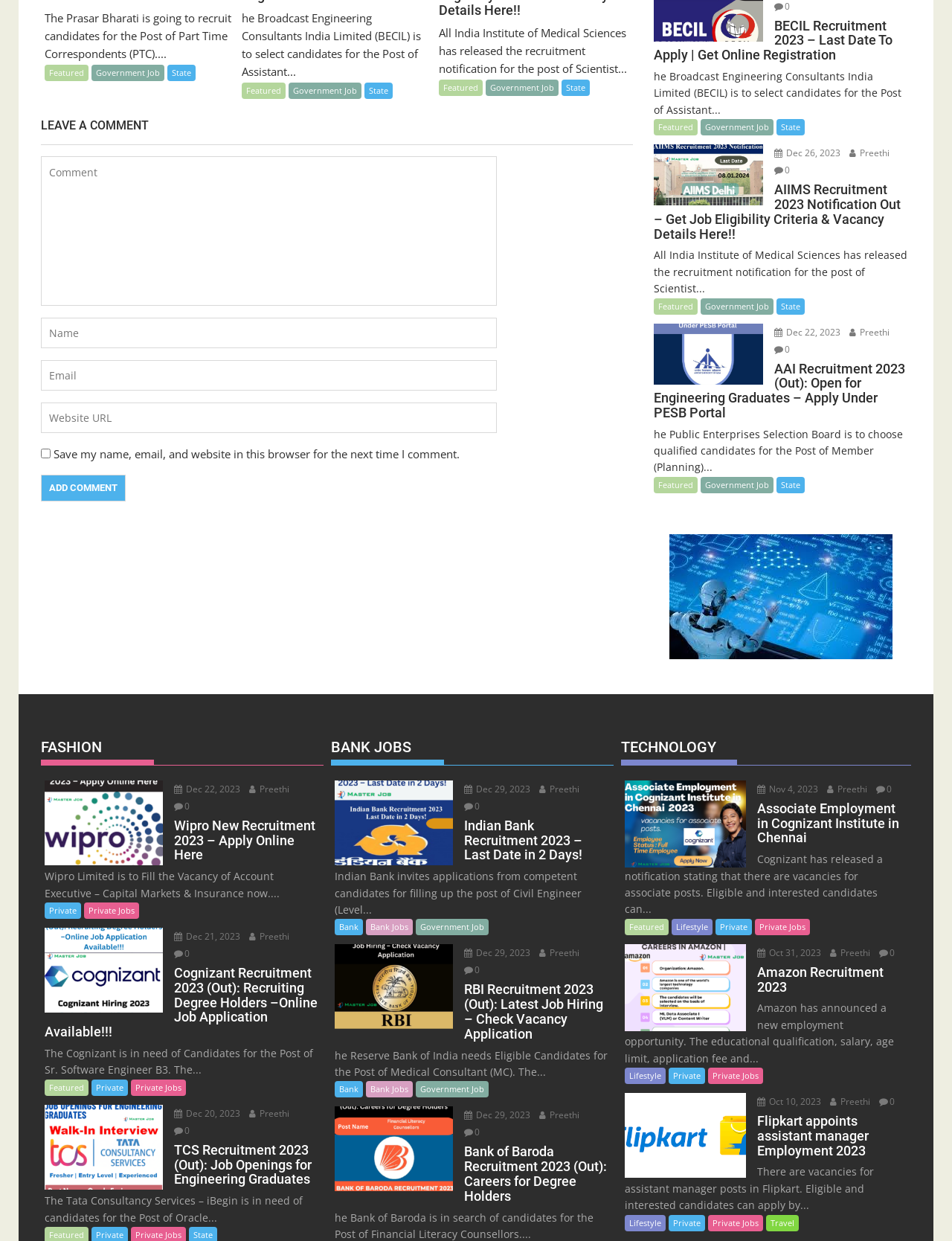Please identify the bounding box coordinates of the element that needs to be clicked to perform the following instruction: "Click on the 'Add Comment' button".

[0.043, 0.383, 0.132, 0.404]